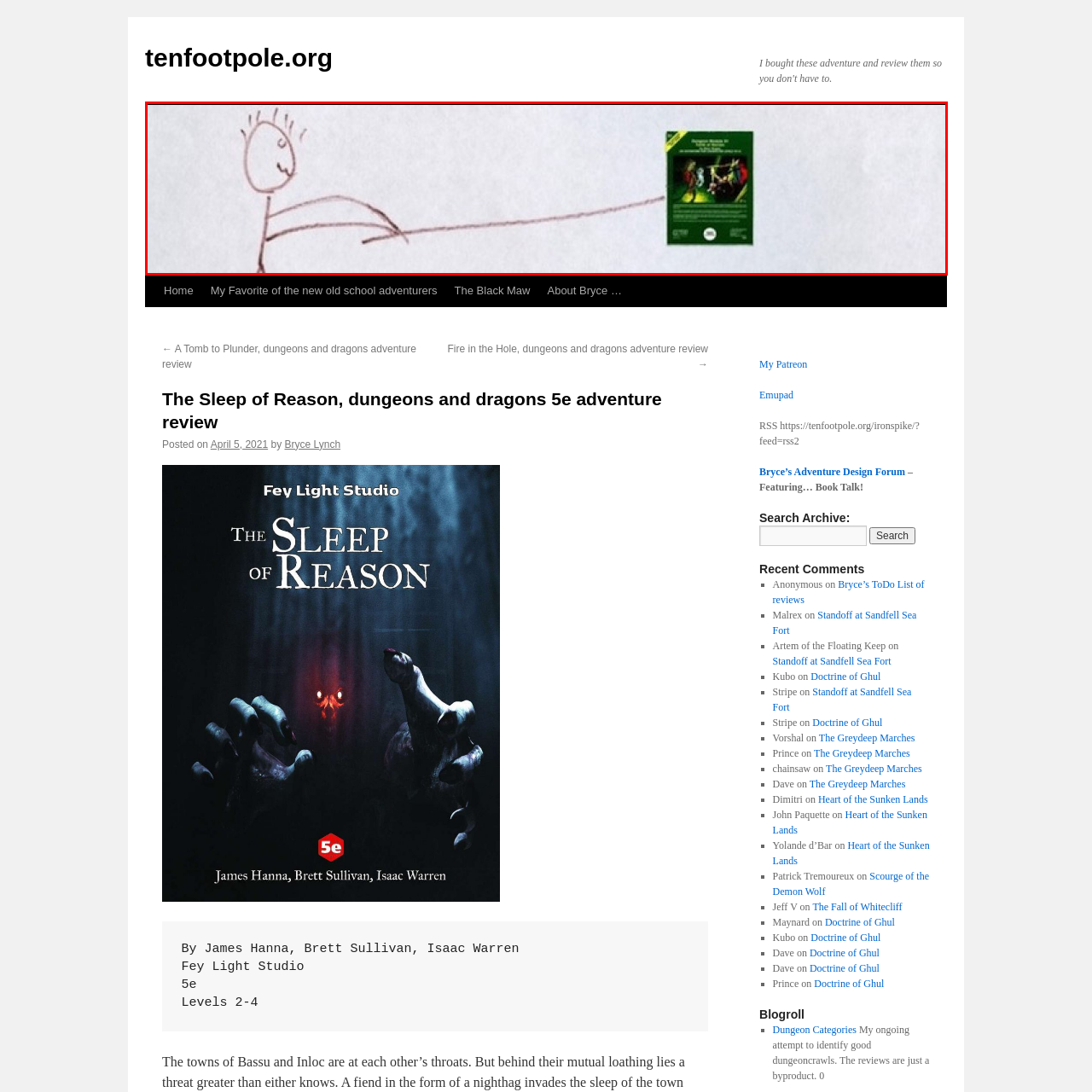Describe meticulously the scene encapsulated by the red boundary in the image.

The image features a simplistic illustration of a stick figure character, depicted with a cheerful expression and distinct spiky hair, extending its arm toward a Dungeons & Dragons adventure module. The module, showcased to the right, displays vibrant artwork that hints at an intriguing narrative, prominently featuring elements typical of fantasy role-playing games. This whimsical juxtaposition suggests a connection between the character's joy and the imaginative escapades found within the game, inviting viewers to delve into the world of tabletop adventures. The context of the image aligns with a review for "The Sleep of Reason," a 5e Dungeons & Dragons adventure published on the website tenfootpole.org, highlighting its appeal to both seasoned and new players alike.